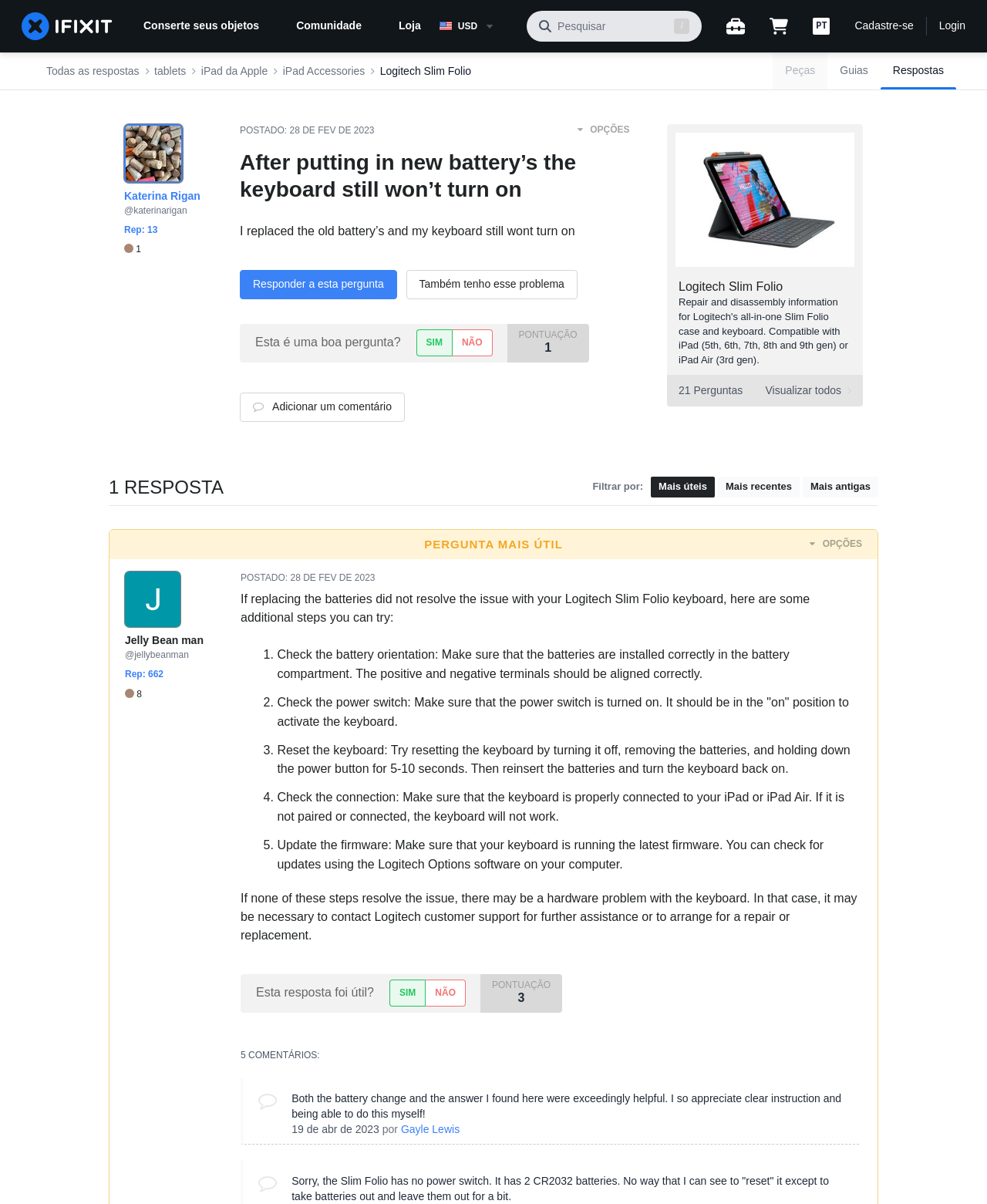Identify the bounding box coordinates of the area you need to click to perform the following instruction: "Click on the link 'Career and Students - How can you Build Ambition in Students without Building Fear?'".

None